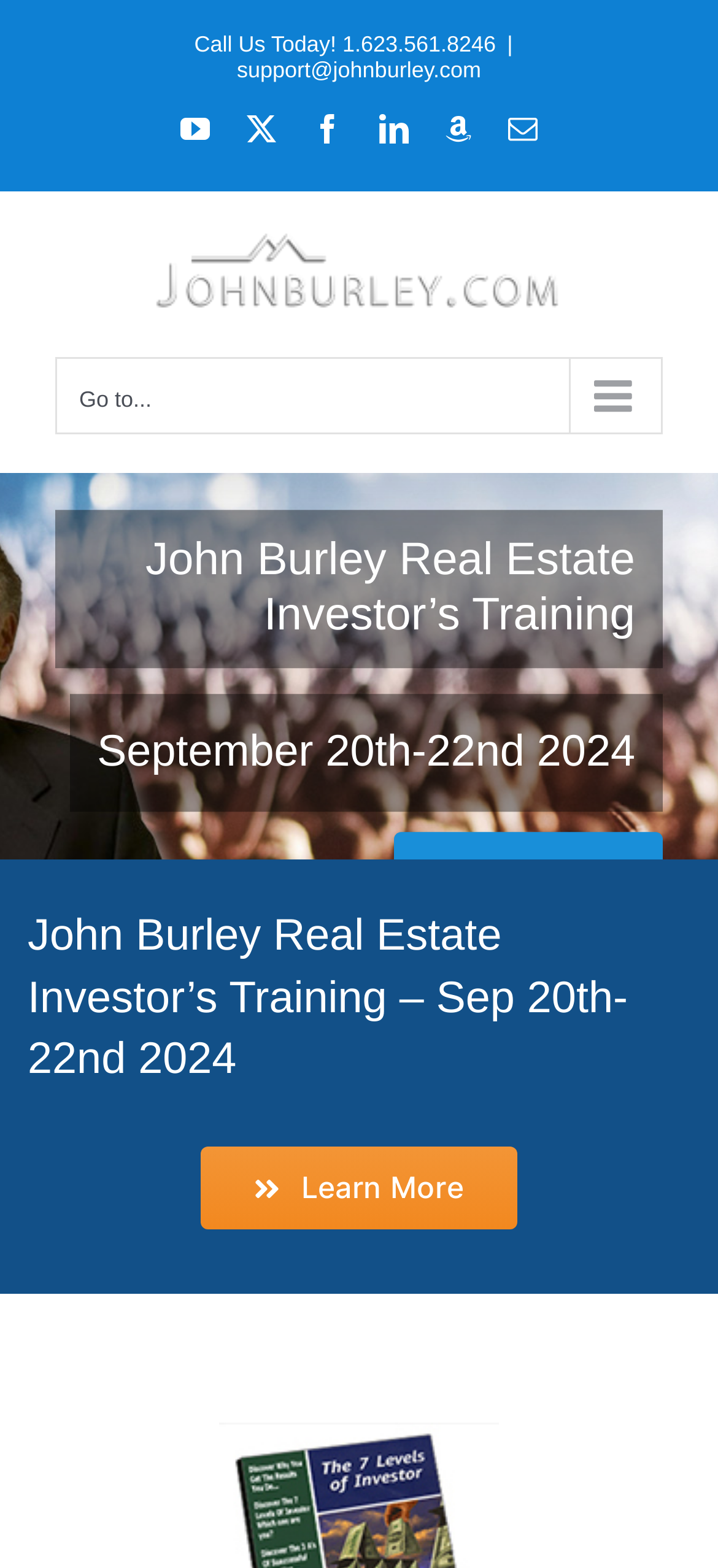Please study the image and answer the question comprehensively:
What is the name of the program?

I found the name of the program by looking at the heading element with the text 'Burley Black Card Program' which has a bounding box coordinate of [0.115, 0.378, 0.885, 0.449].